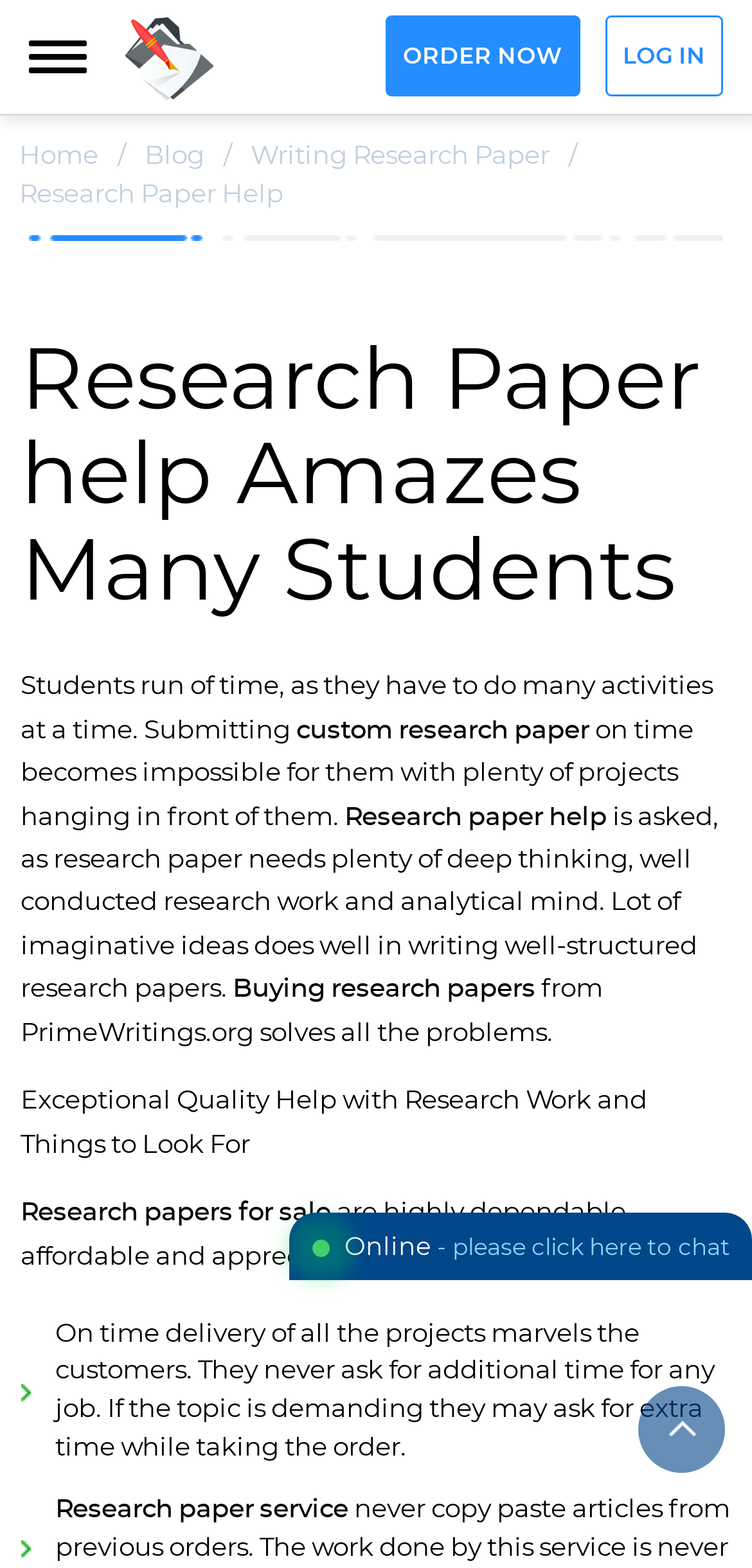What is the benefit of buying research papers from PrimeWritings.org?
Please provide a single word or phrase based on the screenshot.

Solves all problems